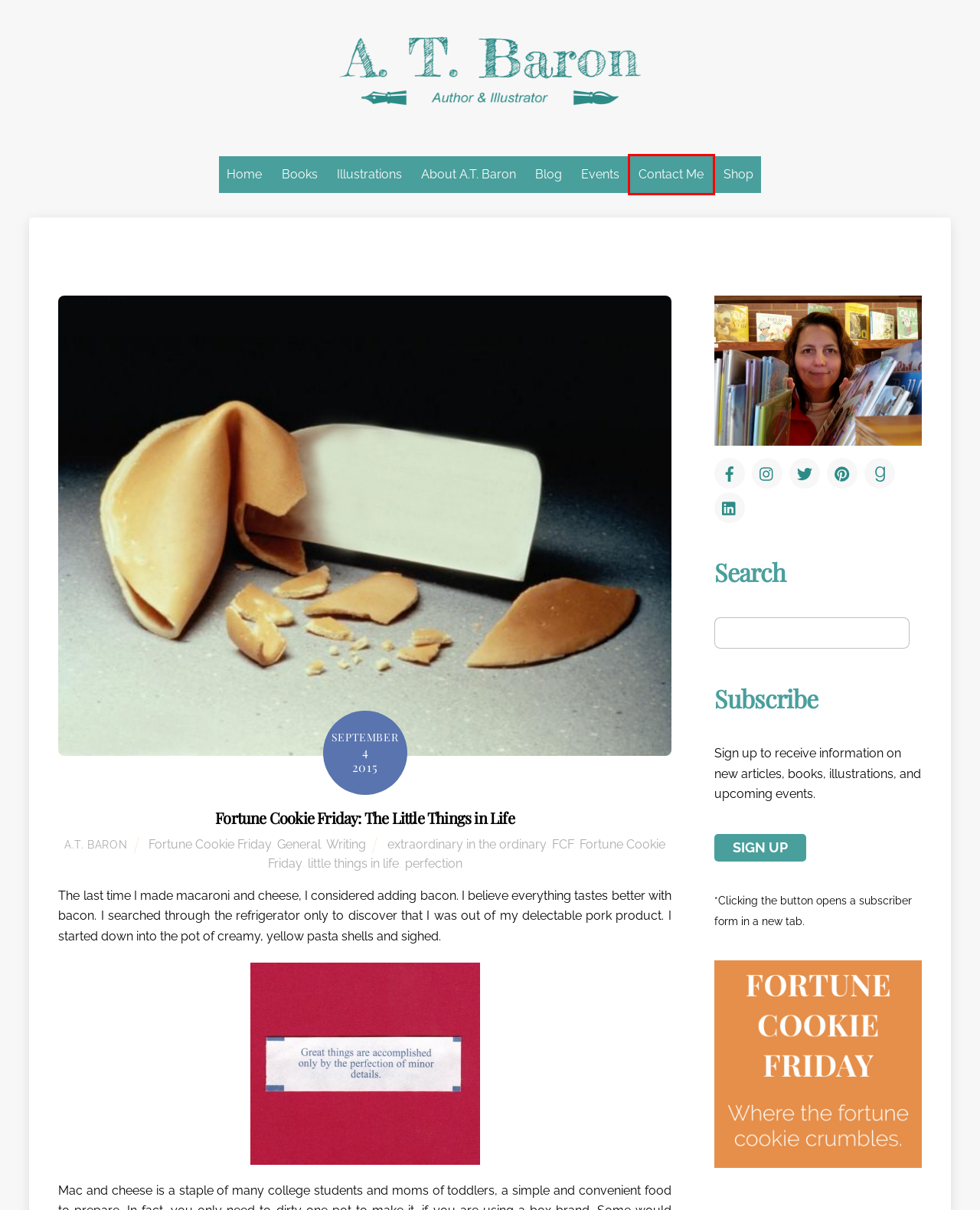Review the screenshot of a webpage that includes a red bounding box. Choose the most suitable webpage description that matches the new webpage after clicking the element within the red bounding box. Here are the candidates:
A. Home – Otter Things
B. extraordinary in the ordinary | A. T. Baron
C. A.T. Baron – Children's Author & Illustrator
D. Contact | A. T. Baron
E. A.T. Baron Events | A. T. Baron
F. little things in life | A. T. Baron
G. FCF | A. T. Baron
H. Fortune Cookie Friday | A. T. Baron

D